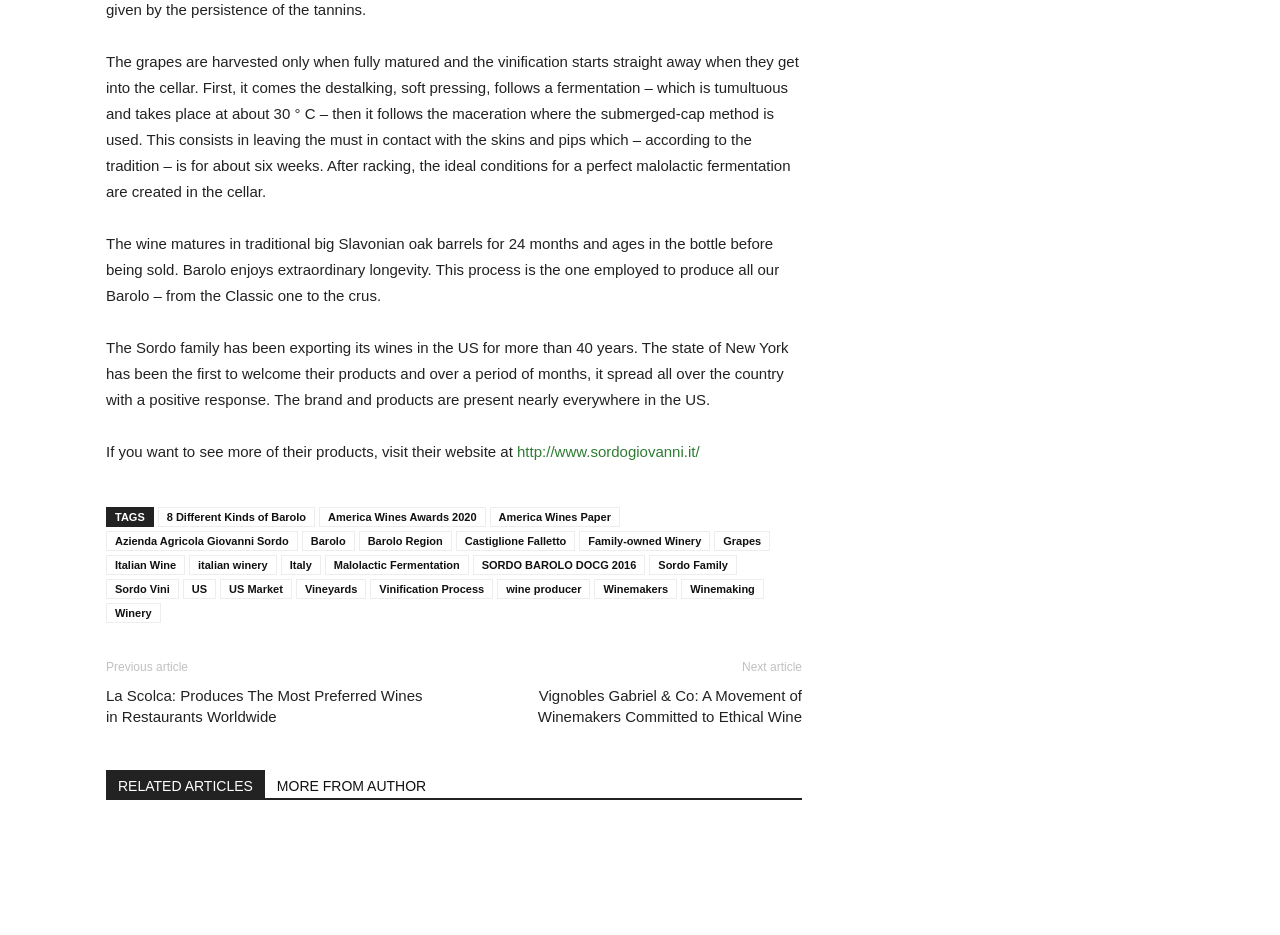Where are the Sordo family's wines exported to?
Please elaborate on the answer to the question with detailed information.

According to the text, the Sordo family has been exporting its wines to the US for more than 40 years. The state of New York was the first to welcome their products, and over time, they spread all over the country with a positive response.